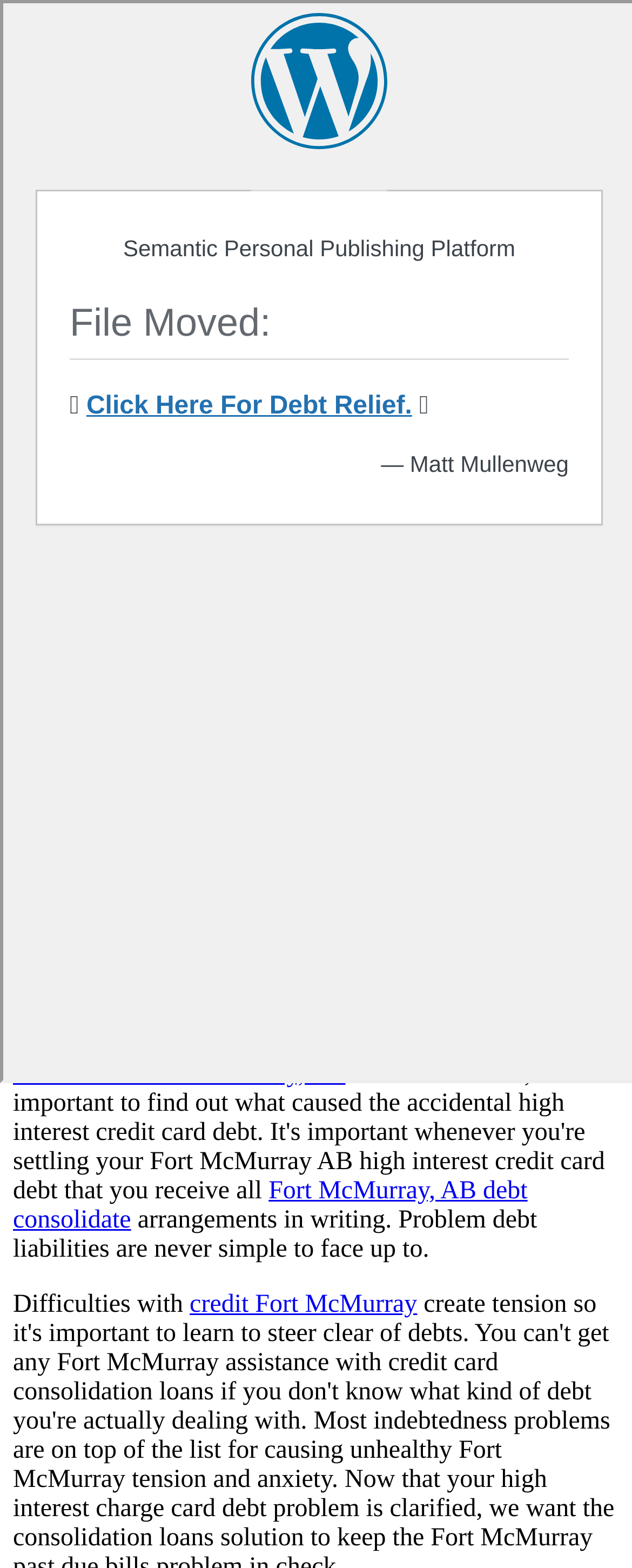Determine the bounding box coordinates for the area you should click to complete the following instruction: "learn about credit consolidate Fort McMurray, AB".

[0.021, 0.657, 0.877, 0.694]